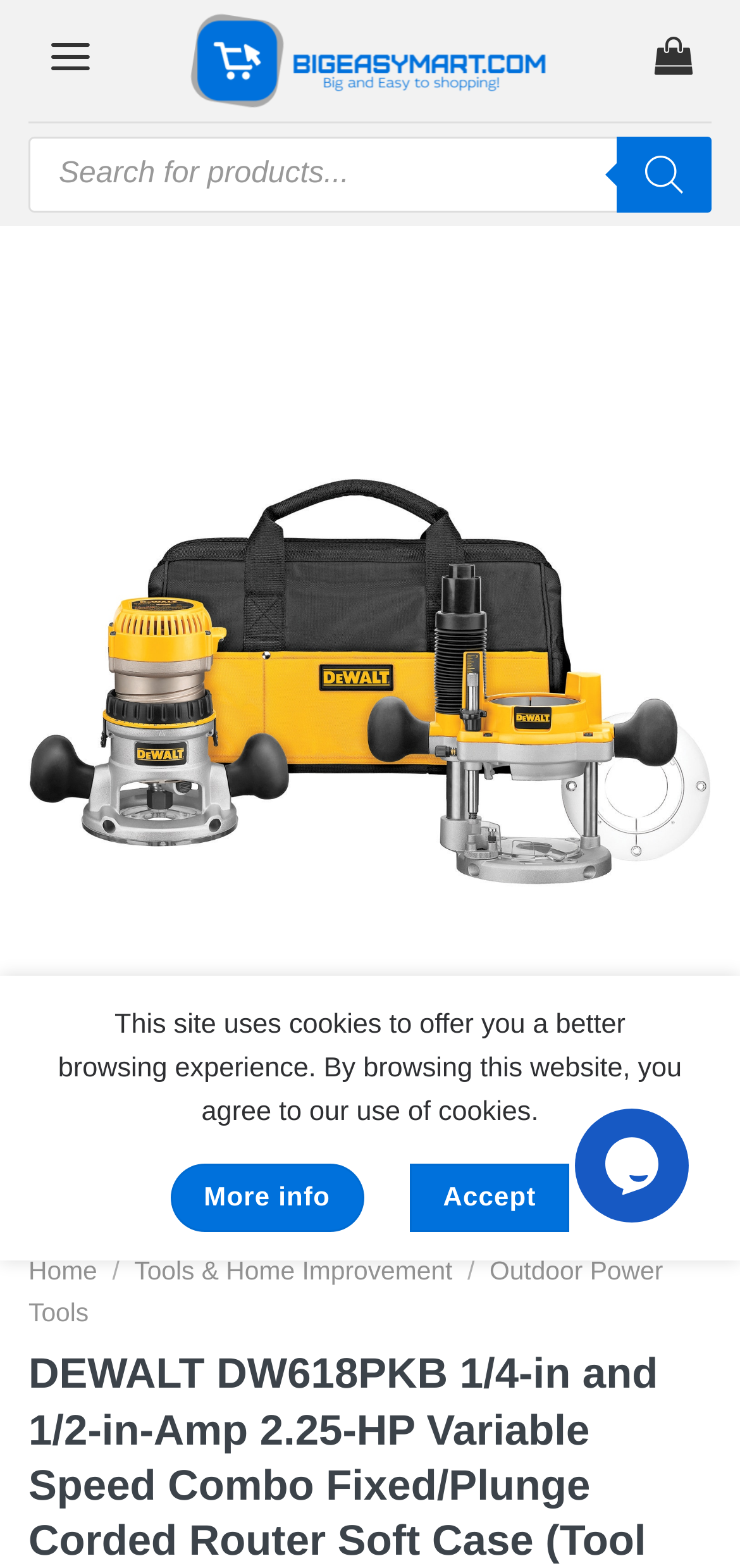What is the function of the button with a magnifying glass icon?
Look at the image and answer the question with a single word or phrase.

Search